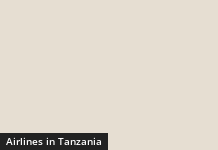Use one word or a short phrase to answer the question provided: 
What is the topic of the section?

Airlines in Tanzania